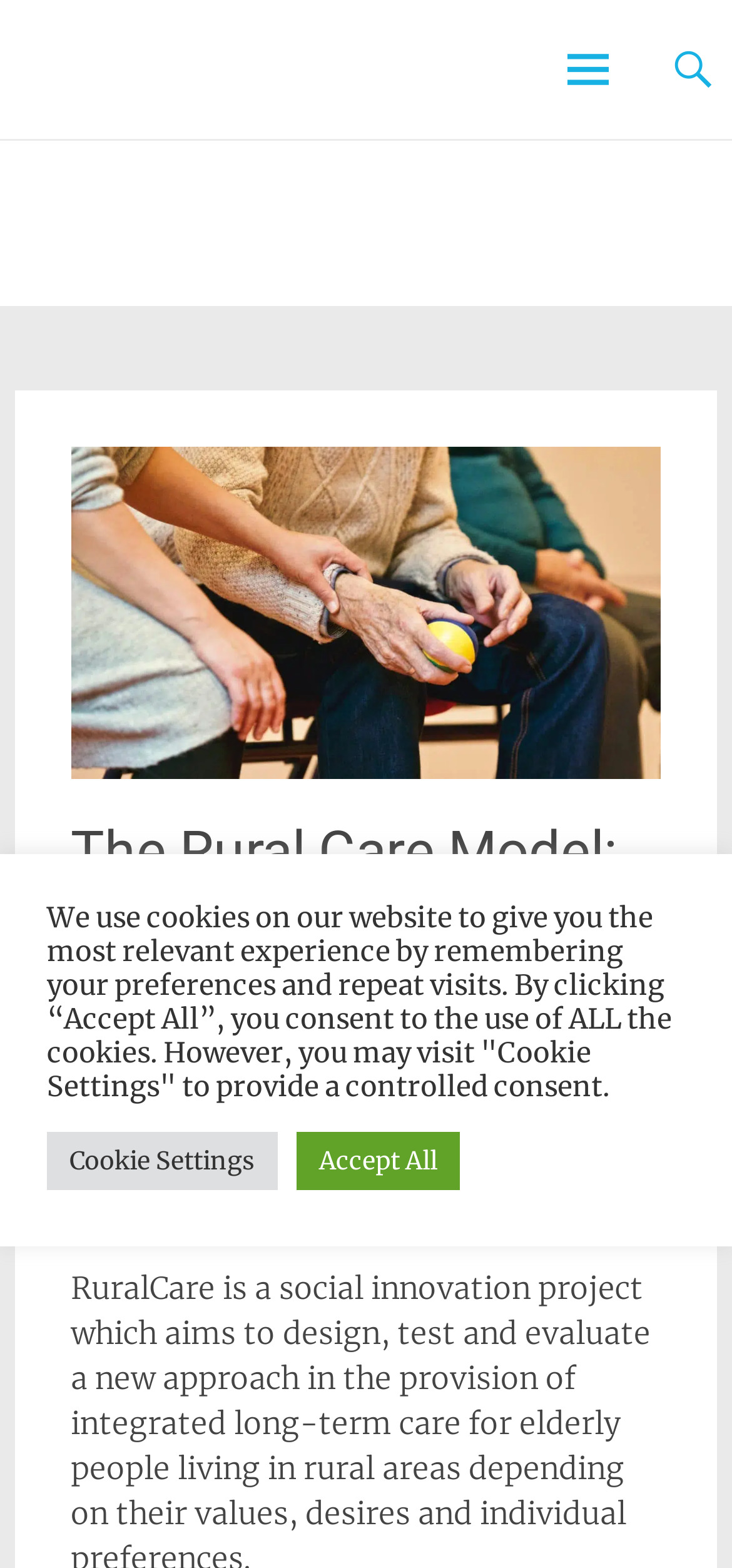Please reply with a single word or brief phrase to the question: 
What is the date of the latest article?

February 17, 2022